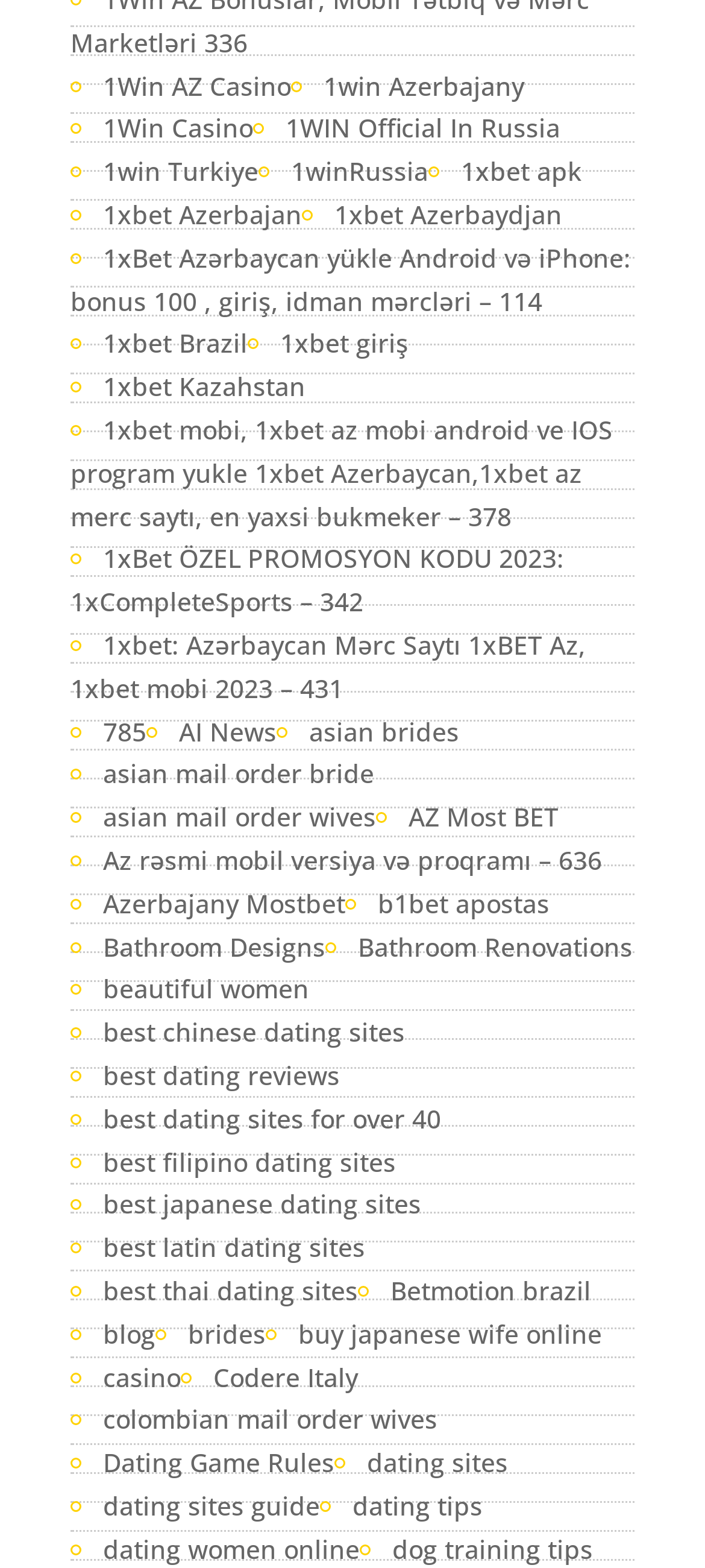Using the element description provided, determine the bounding box coordinates in the format (top-left x, top-left y, bottom-right x, bottom-right y). Ensure that all values are floating point numbers between 0 and 1. Element description: 1winRussia

[0.367, 0.096, 0.608, 0.123]